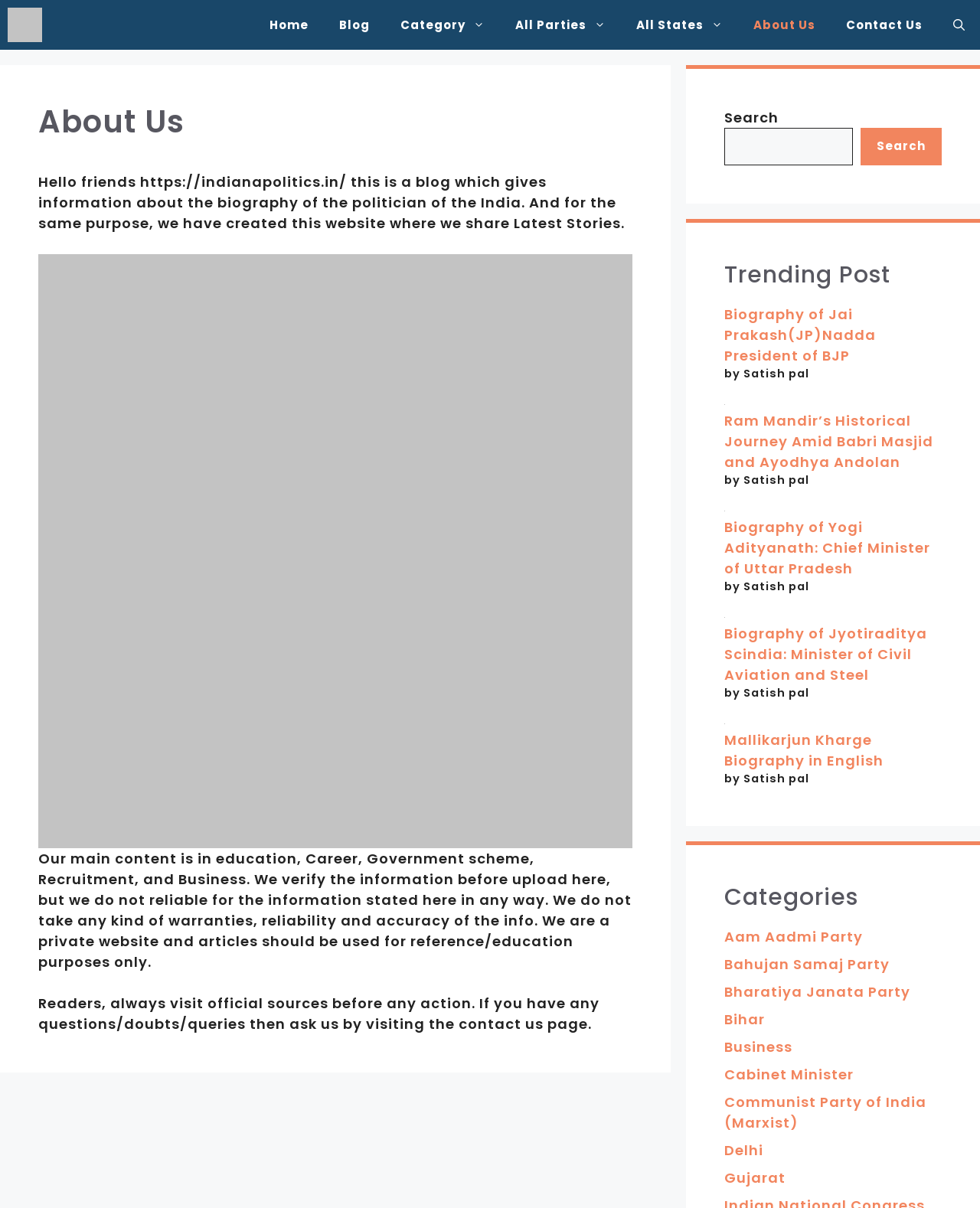Locate the bounding box coordinates of the segment that needs to be clicked to meet this instruction: "Visit the 'Contact Us' page".

[0.848, 0.0, 0.957, 0.041]